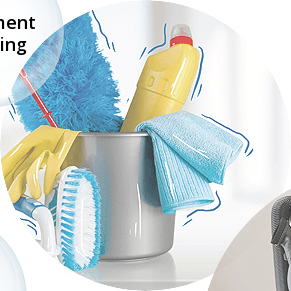Elaborate on all the key elements and details present in the image.

This image showcases a vibrant and organized cleaning setup, emphasizing the theme of "House Cleaning." At the center, a shiny gray bucket is filled with various cleaning tools, including a blue duster, a bottle of cleaning solution, and colorful microfiber cloths. The scene is bright and inviting, reflecting a professional cleaning environment ideal for residential spaces. This visual encapsulates the essence of efficient house cleaning services, highlighting the importance of using the right tools for delivering a spotless home. The overall aesthetic conveys a sense of cleanliness and readiness, appealing to those looking for reliable cleaning assistance in their households.